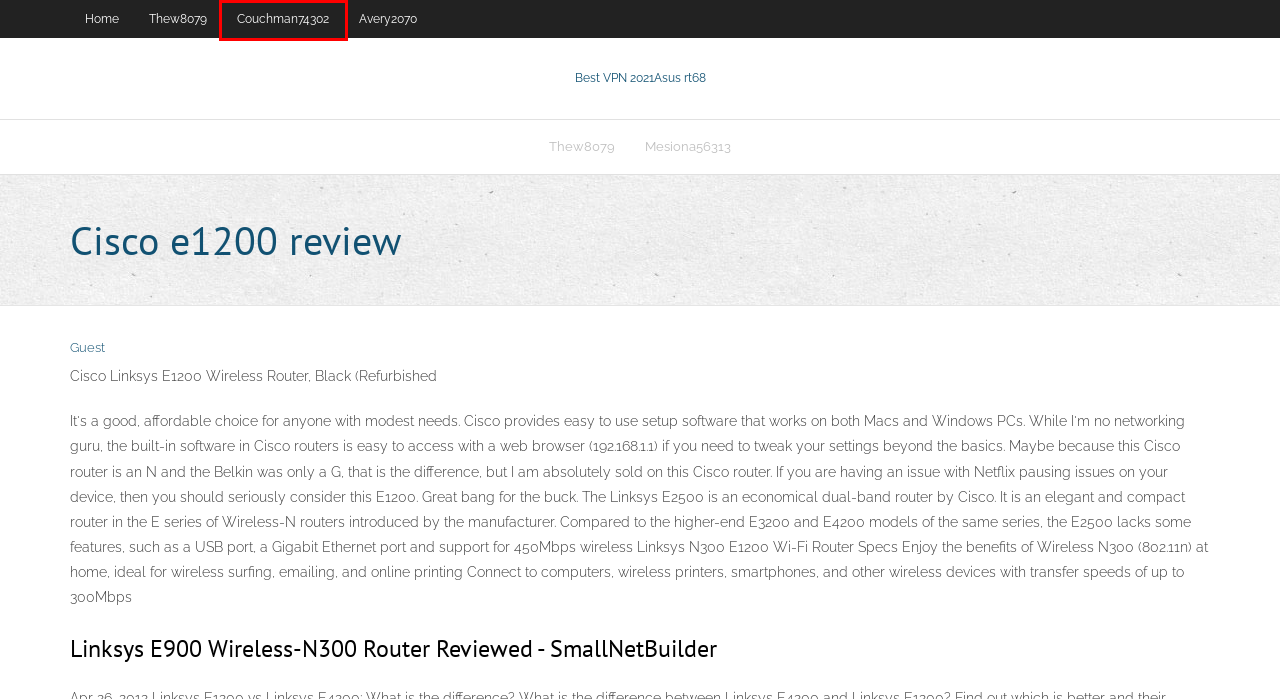Examine the screenshot of a webpage with a red bounding box around a UI element. Your task is to identify the webpage description that best corresponds to the new webpage after clicking the specified element. The given options are:
A. Cit za texas holdem poker
B. Modulador de voz para cantar
C. Thew8079 , avpncbso.web.app
D. avira phantom vpn crack download - avpncbso.web.app
E. Couchman74302 : avpncbso.web.app
F. Comentário bíblico moody completo pdf
G. Penulisan daftar pustaka berdasarkan harvard format apa style
H. Kilarjian62040 . avpncbso.web.app

E